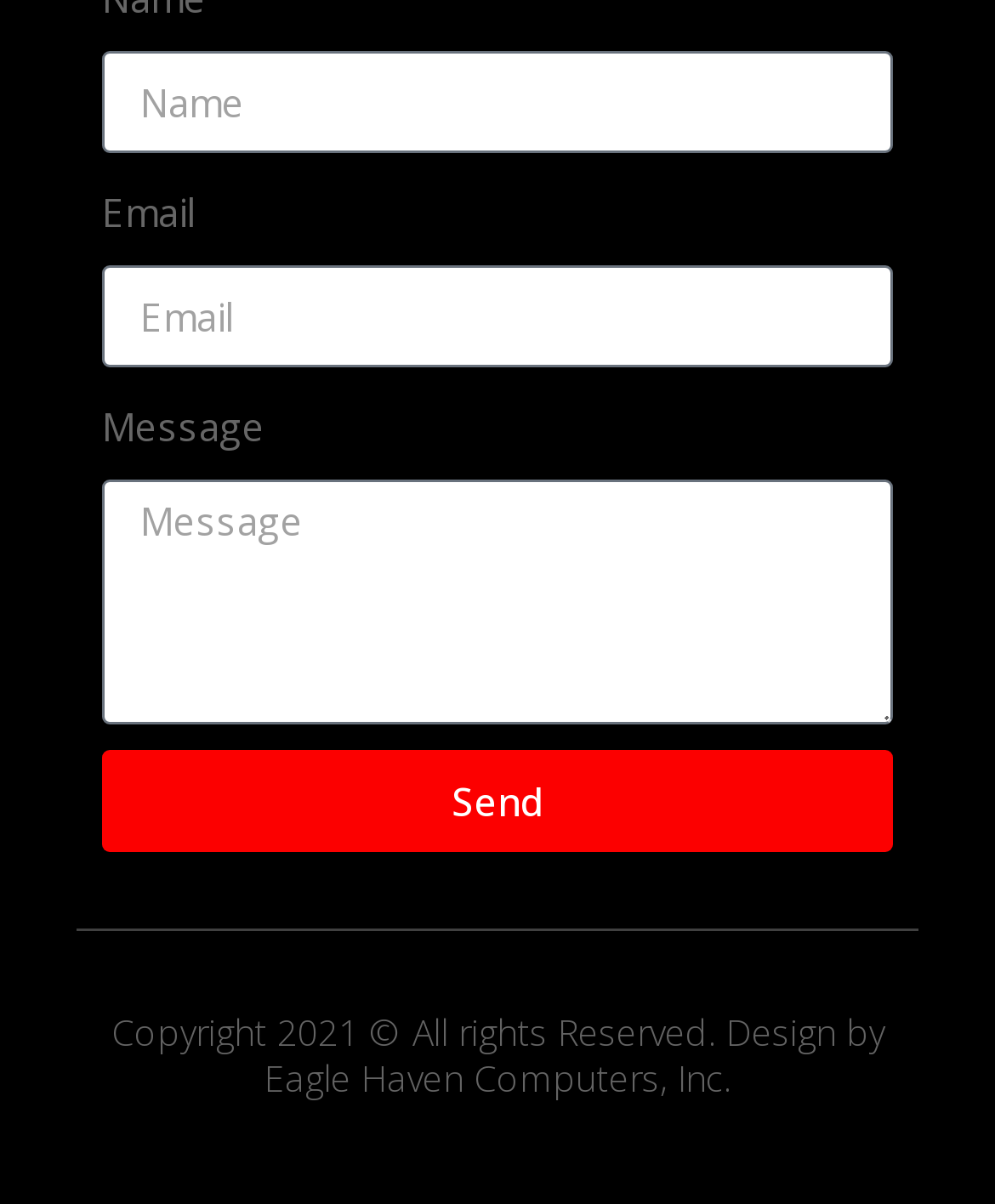What is the function of the 'Send' button? Based on the image, give a response in one word or a short phrase.

To submit the form